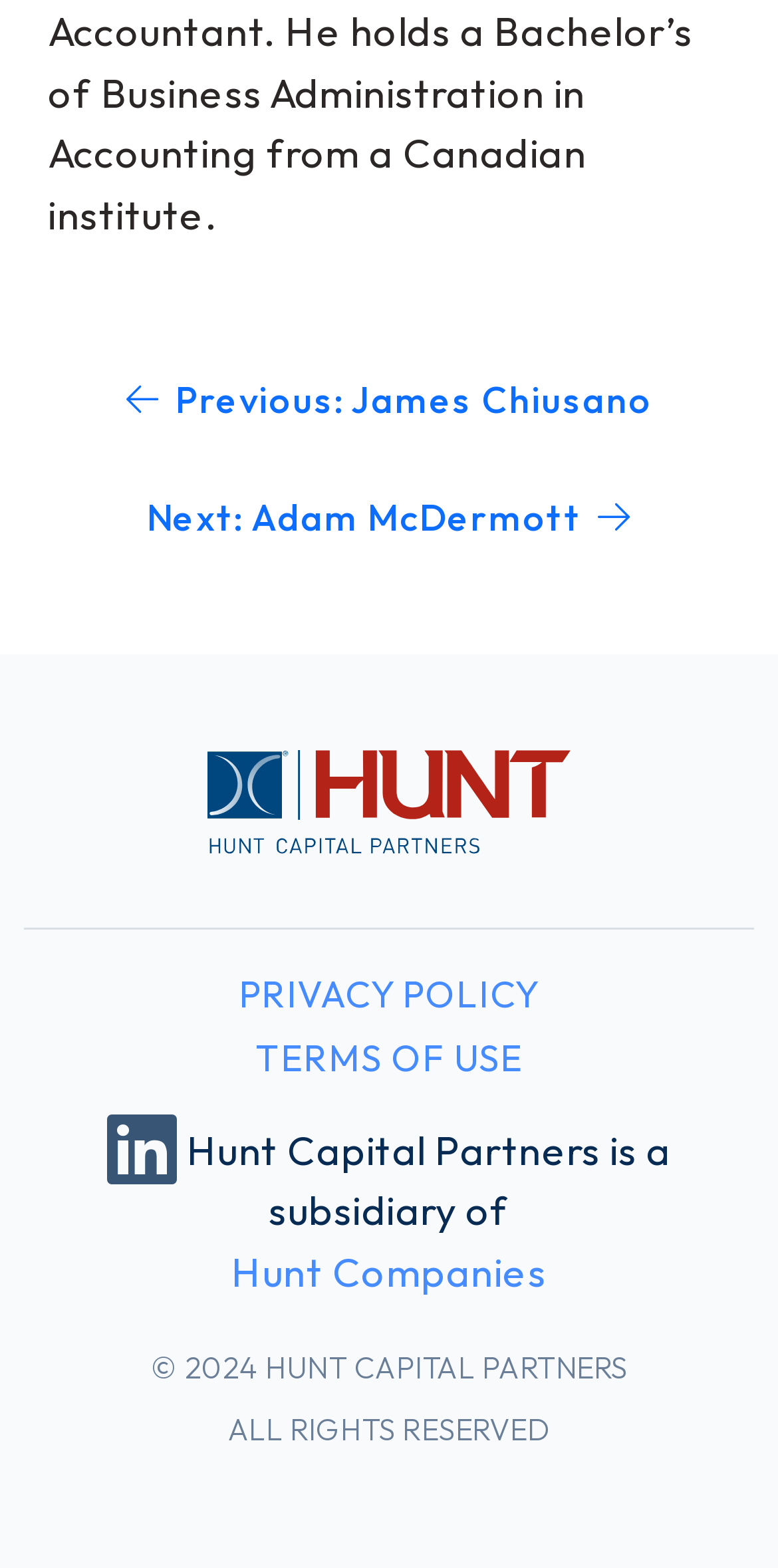What year is the copyright for?
Please give a detailed and elaborate explanation in response to the question.

I found the answer by reading the static text '© 2024 HUNT CAPITAL PARTNERS' which explicitly states the year of the copyright.